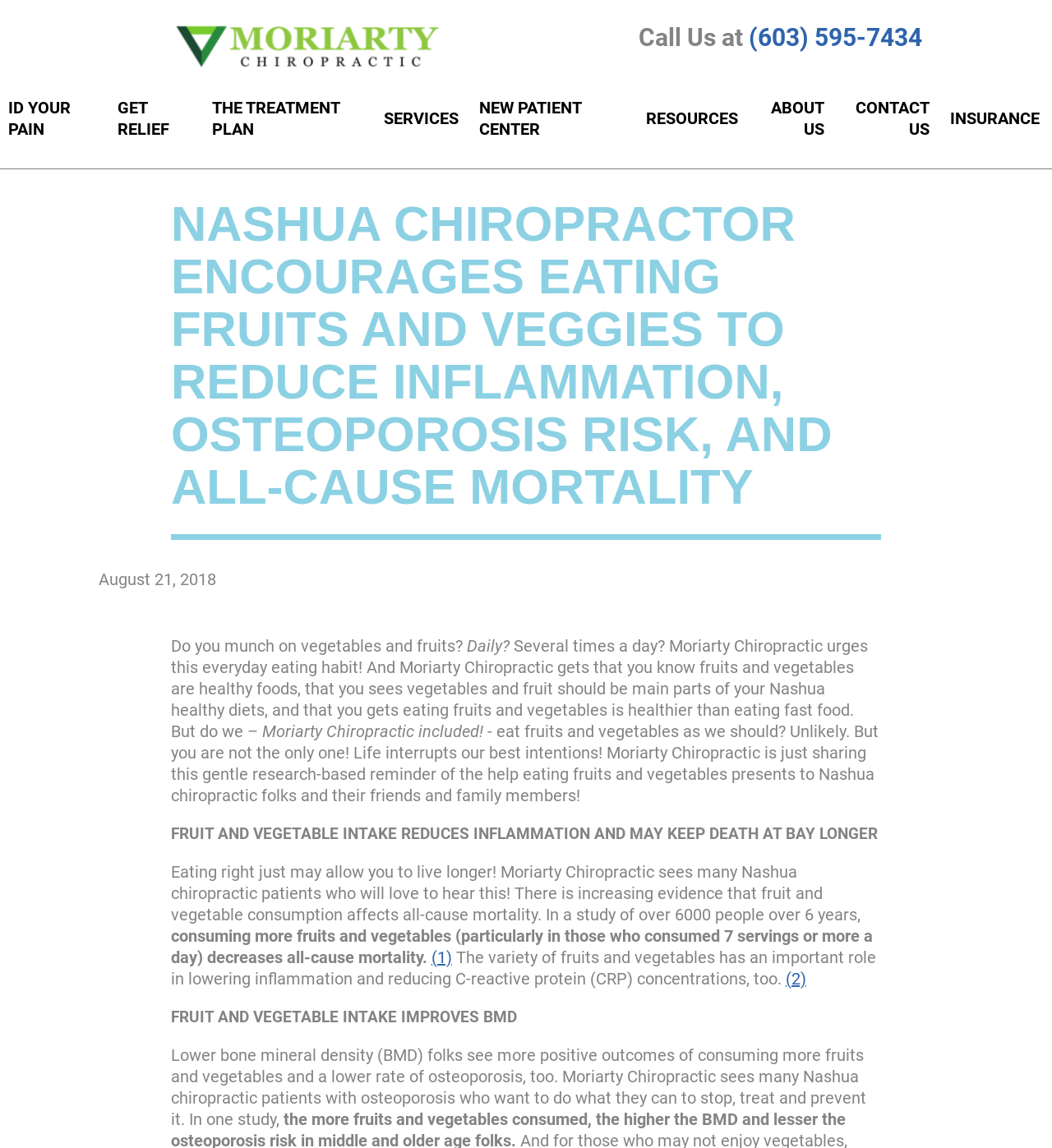Please find the bounding box coordinates of the section that needs to be clicked to achieve this instruction: "Explore the ID YOUR PAIN section".

[0.0, 0.077, 0.1, 0.129]